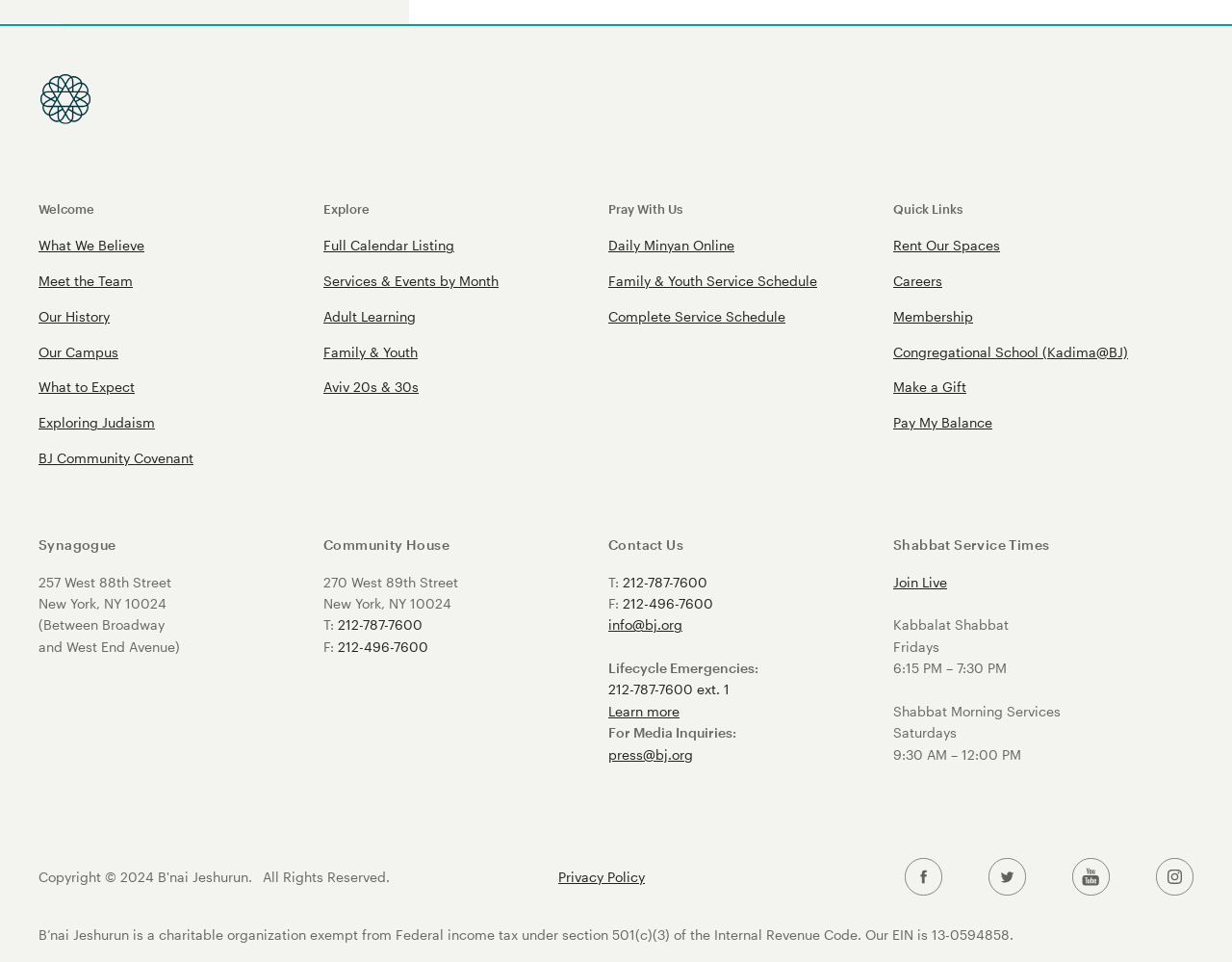Please specify the bounding box coordinates in the format (top-left x, top-left y, bottom-right x, bottom-right y), with values ranging from 0 to 1. Identify the bounding box for the UI component described as follows: title="Social link: https://www.instagram.com/bj_nyc/"

[0.938, 0.892, 0.969, 0.932]